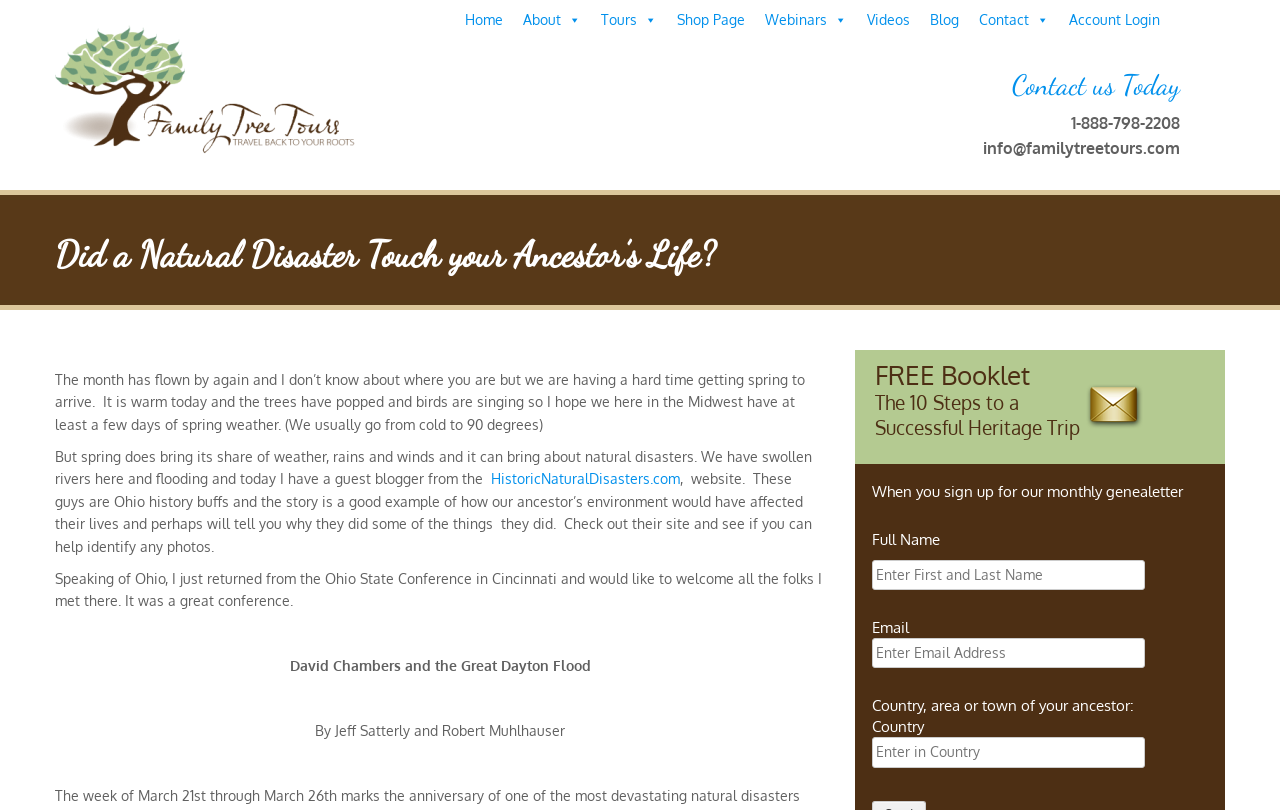Please locate the bounding box coordinates of the element's region that needs to be clicked to follow the instruction: "Click on the 'Contact us Today' heading". The bounding box coordinates should be provided as four float numbers between 0 and 1, i.e., [left, top, right, bottom].

[0.768, 0.086, 0.922, 0.124]